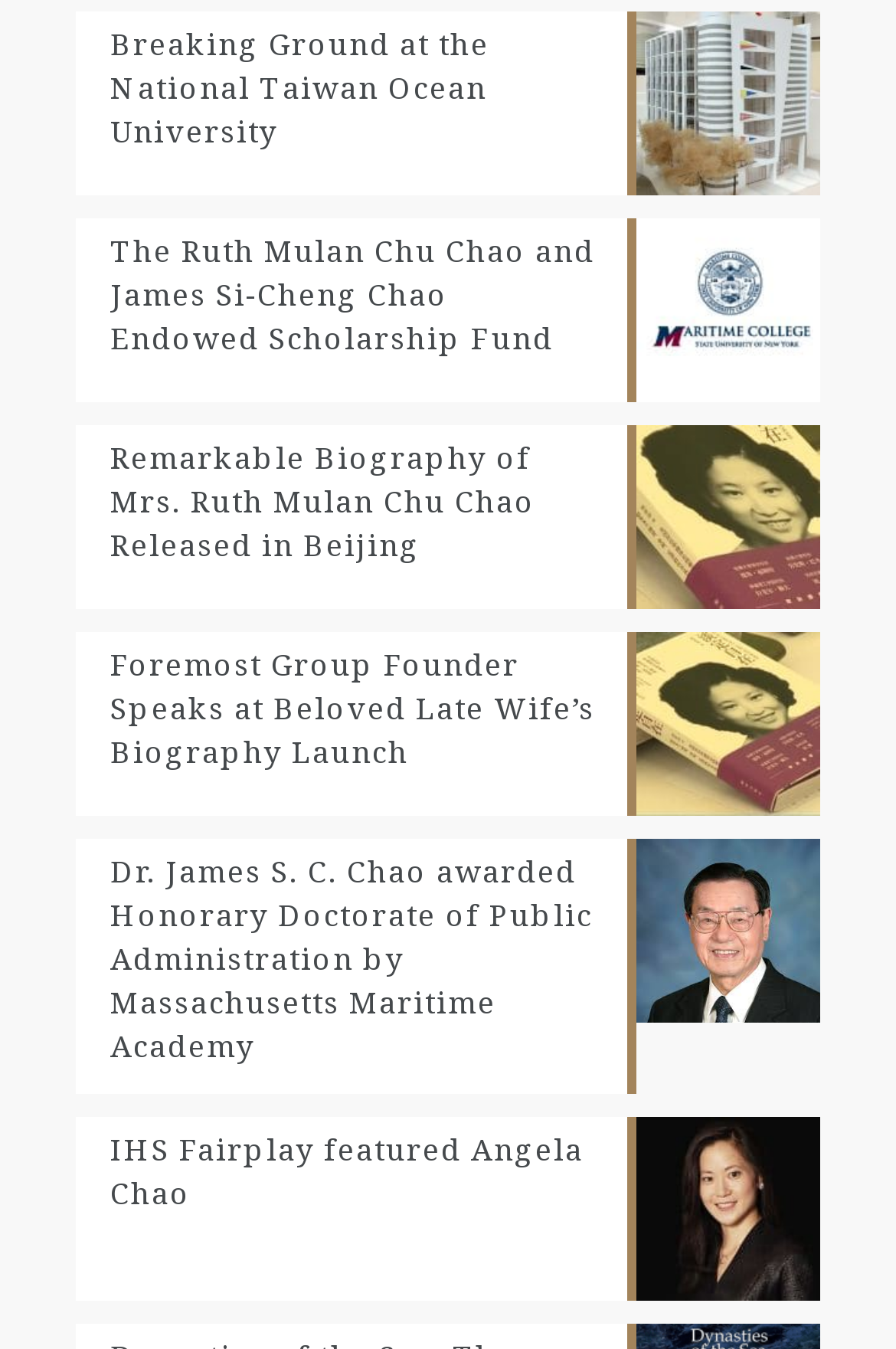Answer the question using only a single word or phrase: 
How many headings are on this webpage?

5